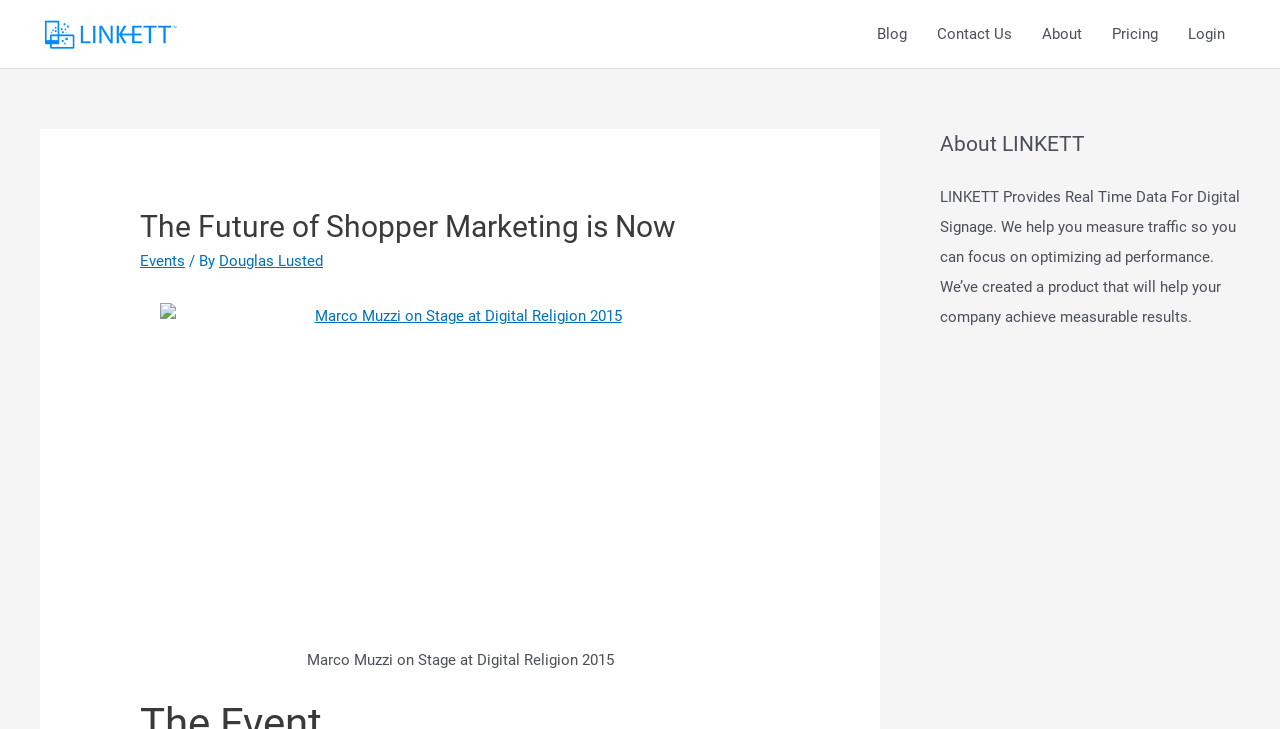Provide the bounding box coordinates for the UI element that is described as: "Douglas Lusted".

[0.171, 0.346, 0.252, 0.37]